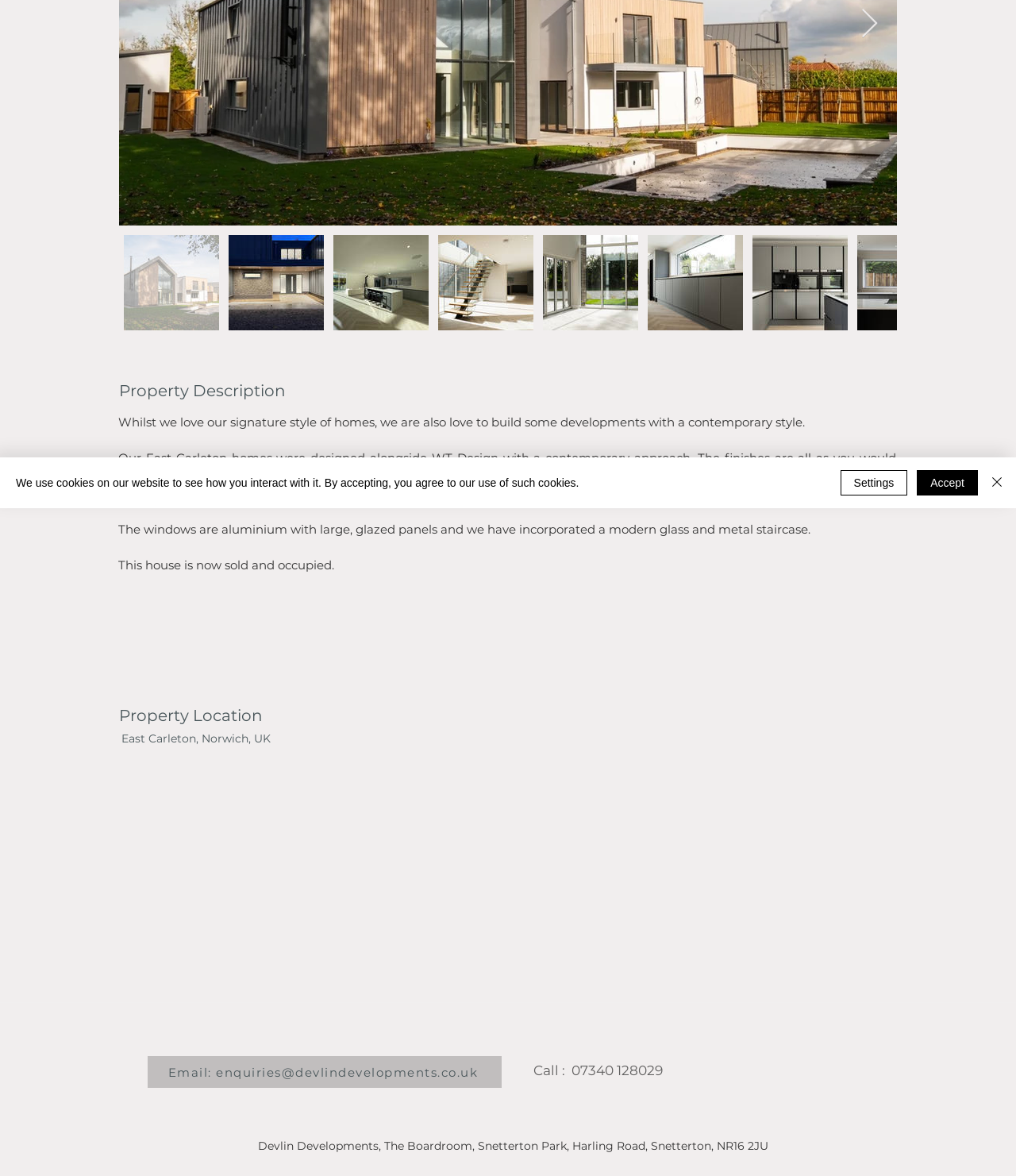Using the provided element description, identify the bounding box coordinates as (top-left x, top-left y, bottom-right x, bottom-right y). Ensure all values are between 0 and 1. Description: Home

None